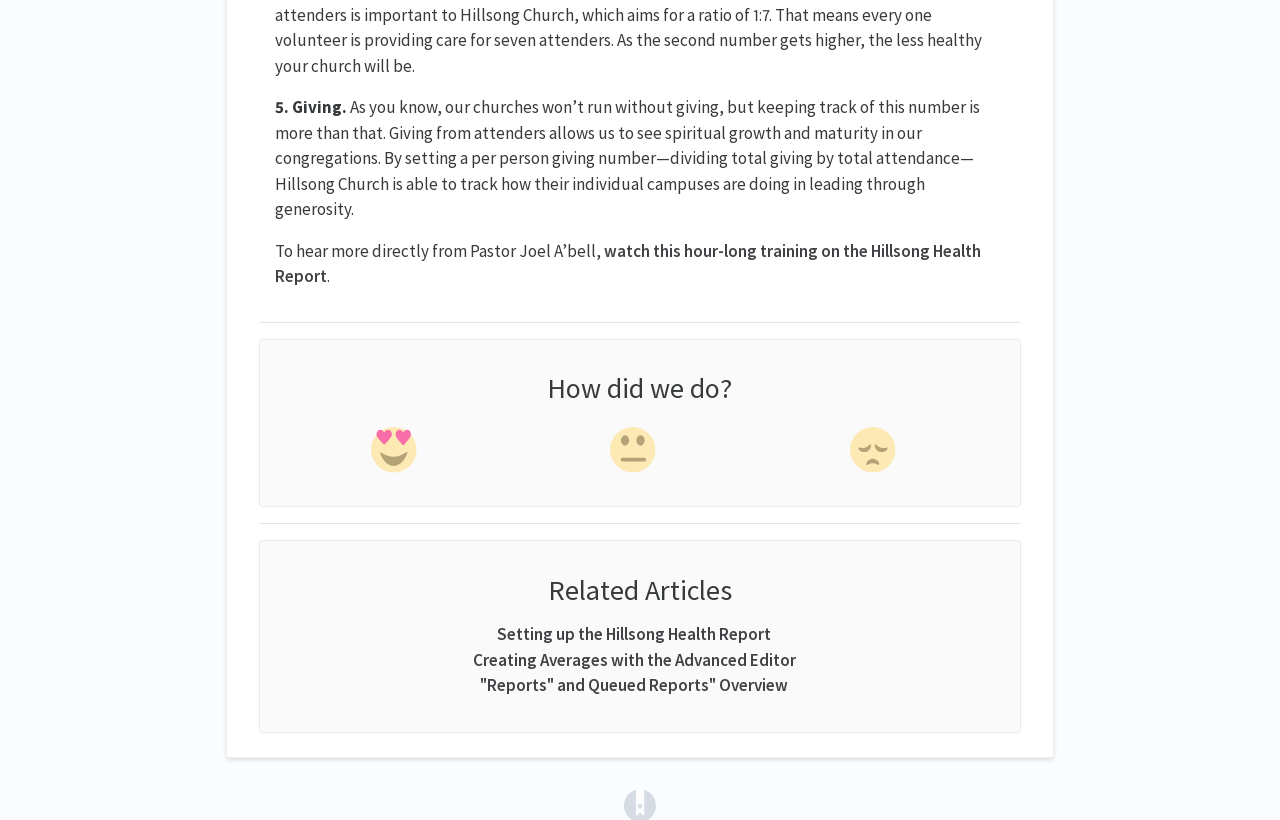Please reply with a single word or brief phrase to the question: 
What can be tracked by setting a per person giving number?

Spiritual growth